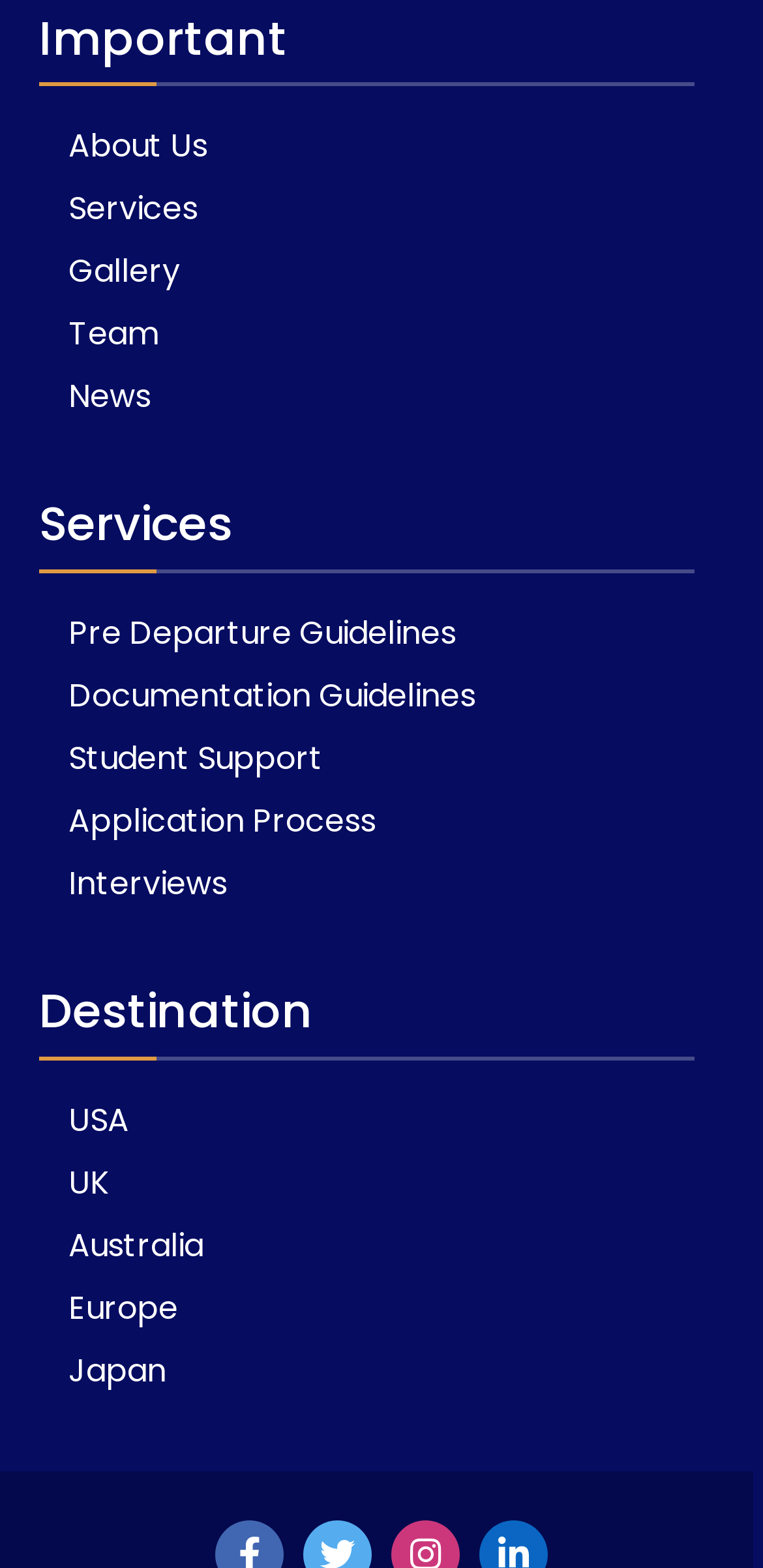Using the information from the screenshot, answer the following question thoroughly:
What is the first service provided?

By looking at the webpage, I can see that there is a heading 'Services' followed by several links. The first link under this heading is 'Pre Departure Guidelines', which suggests that it is the first service provided.